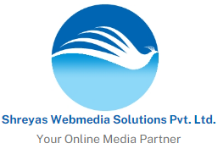What does the bird in flight symbolize?
Please respond to the question with a detailed and well-explained answer.

The stylized depiction of a bird in flight in the logo symbolizes freedom and digital connectivity, which are essential aspects of the company's mission to provide innovative media solutions in the digital landscape.